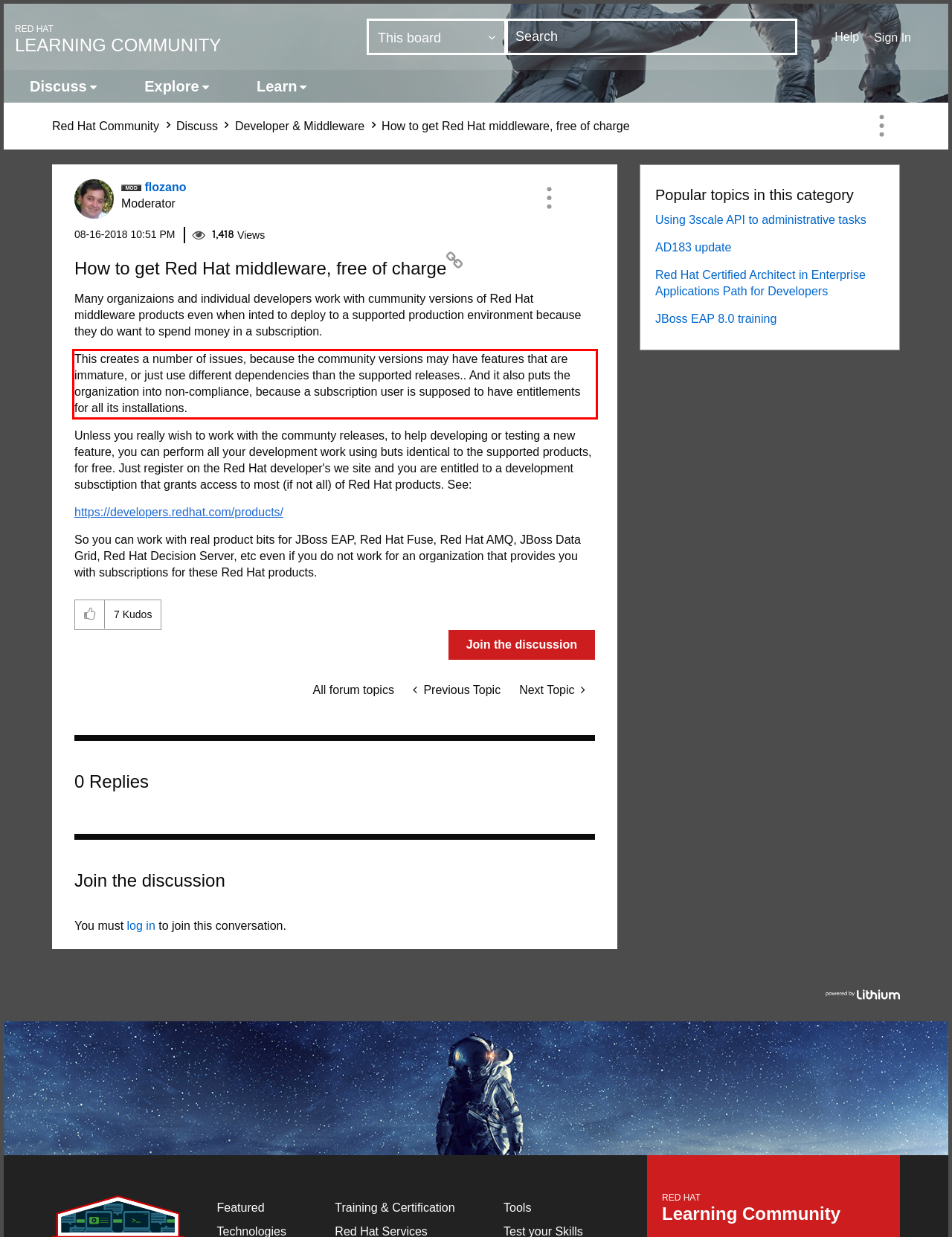Please take the screenshot of the webpage, find the red bounding box, and generate the text content that is within this red bounding box.

This creates a number of issues, because the community versions may have features that are immature, or just use different dependencies than the supported releases.. And it also puts the organization into non-compliance, because a subscription user is supposed to have entitlements for all its installations.